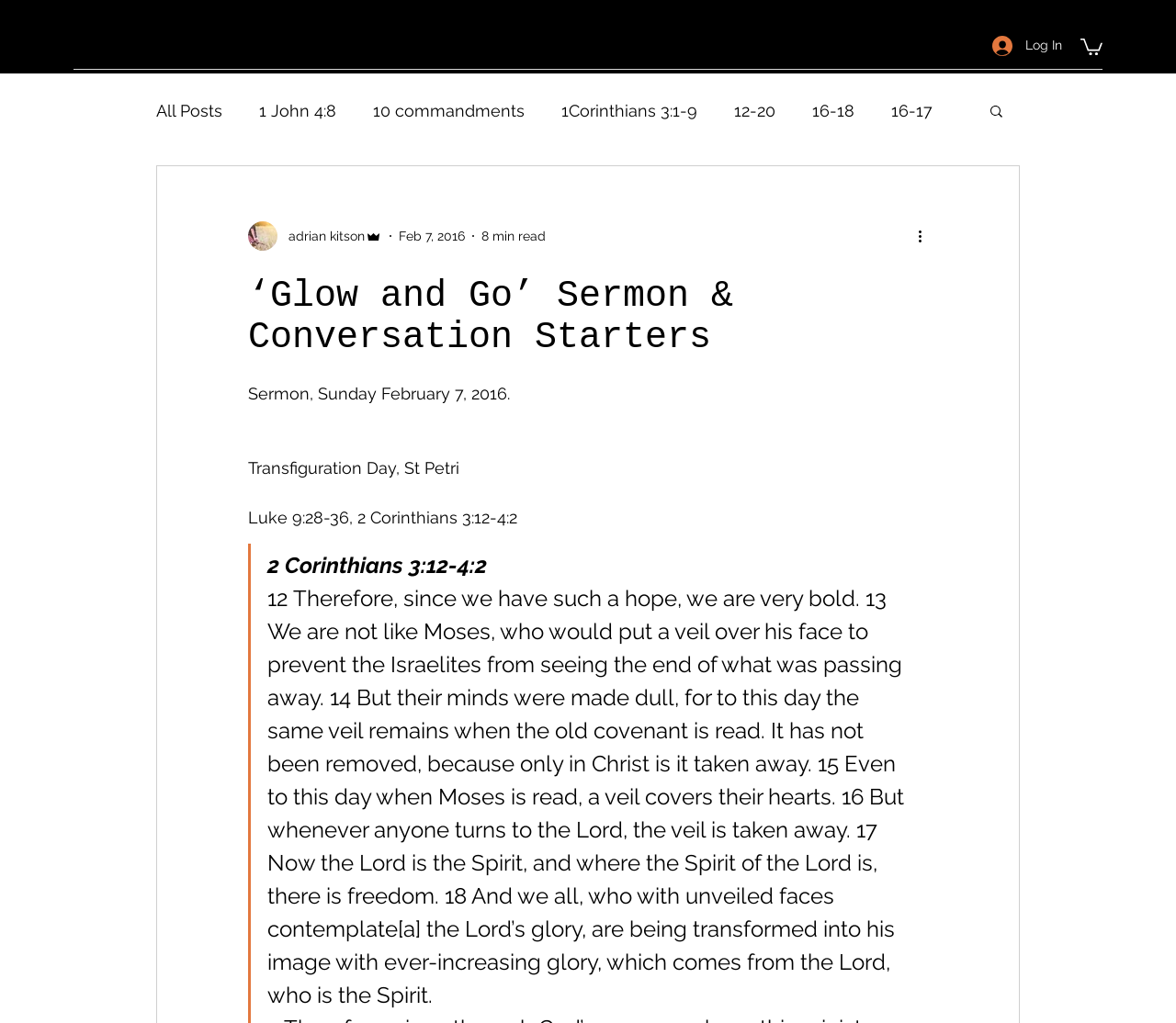Locate the coordinates of the bounding box for the clickable region that fulfills this instruction: "search".

[0.84, 0.101, 0.855, 0.12]